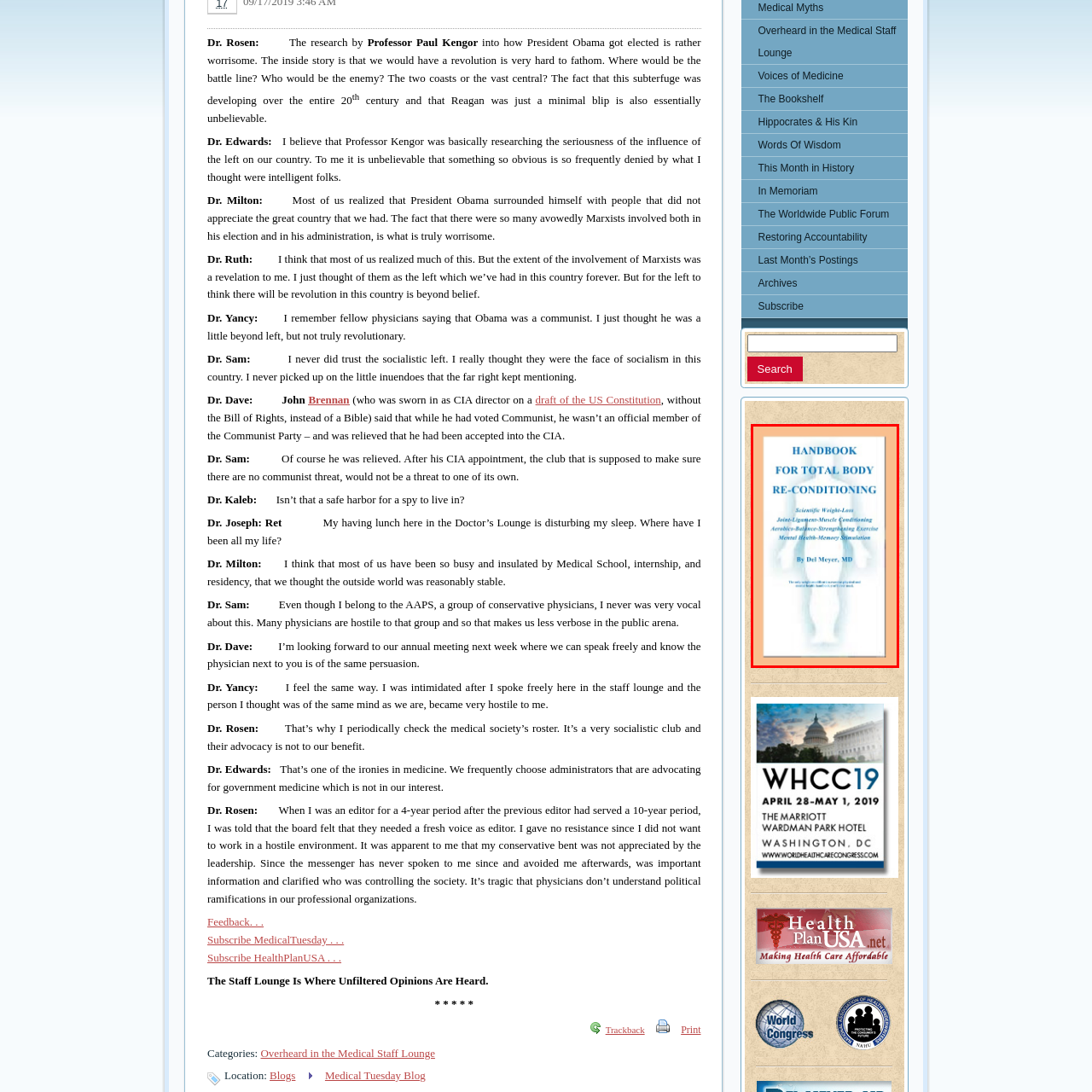Please review the image enclosed by the red bounding box and give a detailed answer to the following question, utilizing the information from the visual: What is the author's profession?

The author's name, Del Meyer, is followed by 'MD', which indicates that the author is a medical doctor, lending credibility to the content of the book.